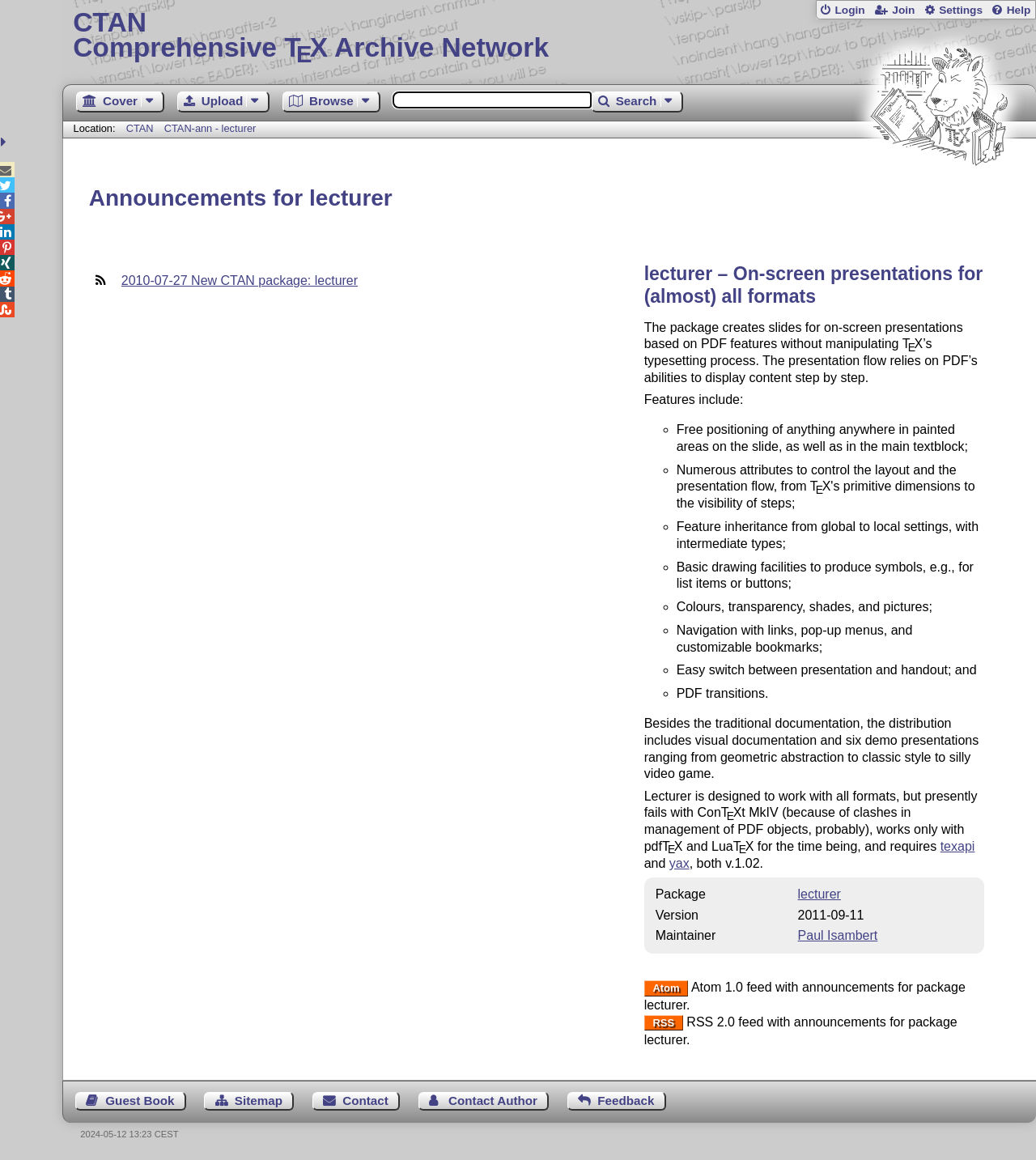Find the bounding box coordinates of the clickable area required to complete the following action: "Browse the CTAN packages".

[0.272, 0.079, 0.367, 0.097]